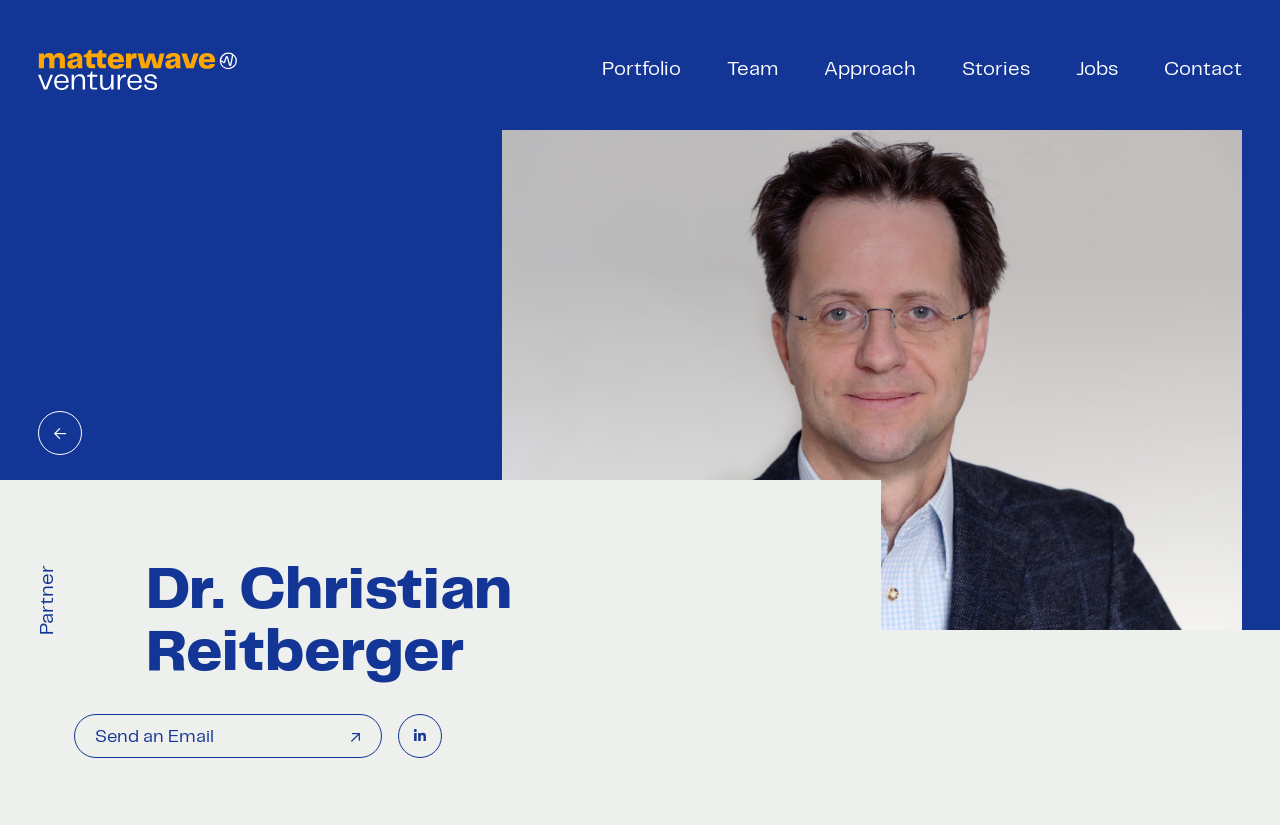Create an elaborate caption for the webpage.

The webpage is about Dr. Christian Reitberger, a partner at Matterwave Ventures. At the top, there are seven navigation links: Matterwave Ventures, Portfolio, Team, Approach, Stories, Jobs, and Contact, aligned horizontally and evenly spaced. 

Below the navigation links, there is a large image that takes up most of the page's width. Above the image, there is a "←" link, likely a back button. 

On the left side of the image, there is a section with the title "Dr. Christian Reitberger" in a heading, and a label "Partner" above it. 

At the bottom of the page, there are two links: "Send an Email ↗" and an empty link. The "Send an Email ↗" link is on the left, and the empty link is on the right, with a small image next to it.